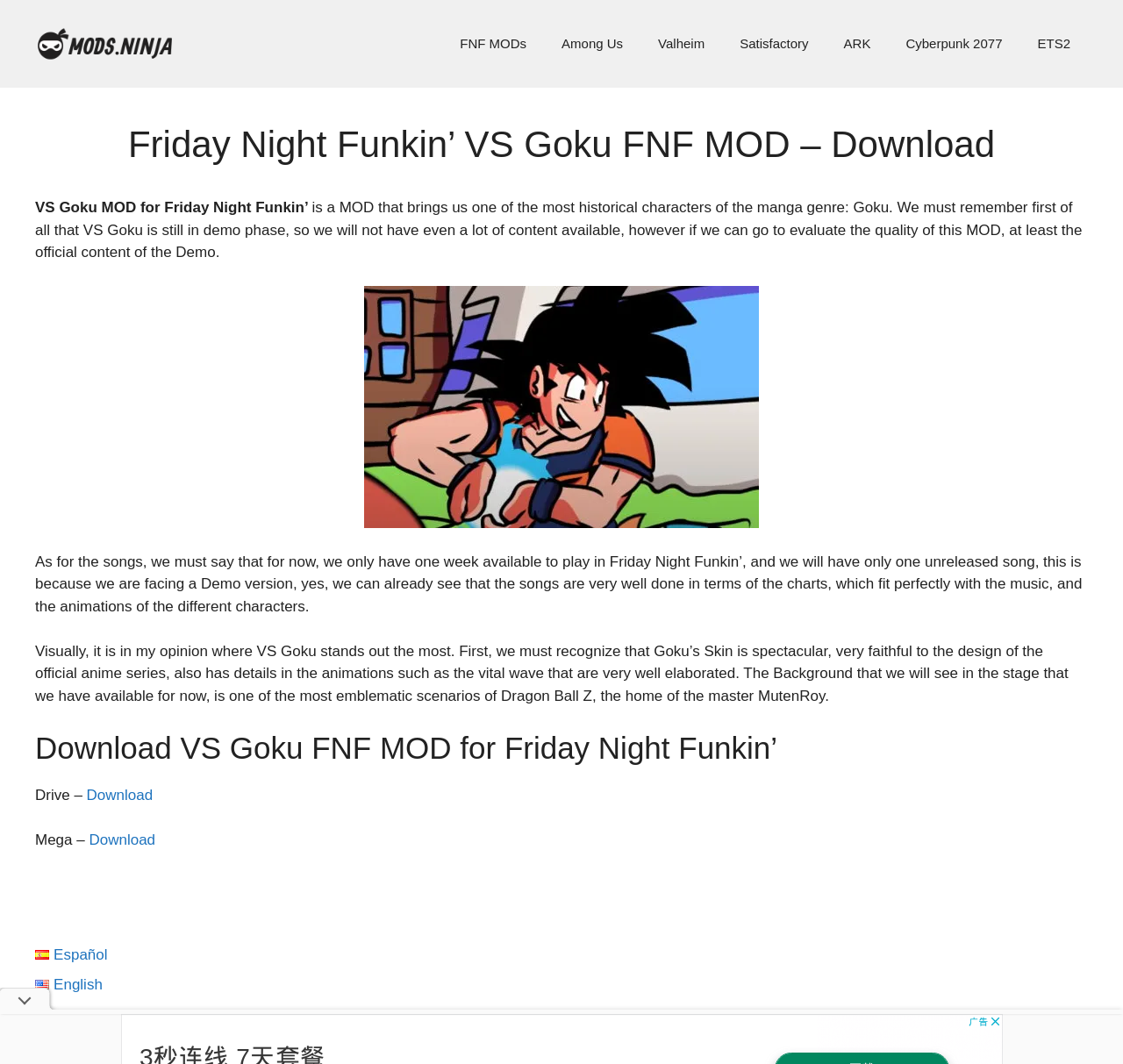Kindly provide the bounding box coordinates of the section you need to click on to fulfill the given instruction: "Click on the FNF MODs link".

[0.394, 0.016, 0.484, 0.066]